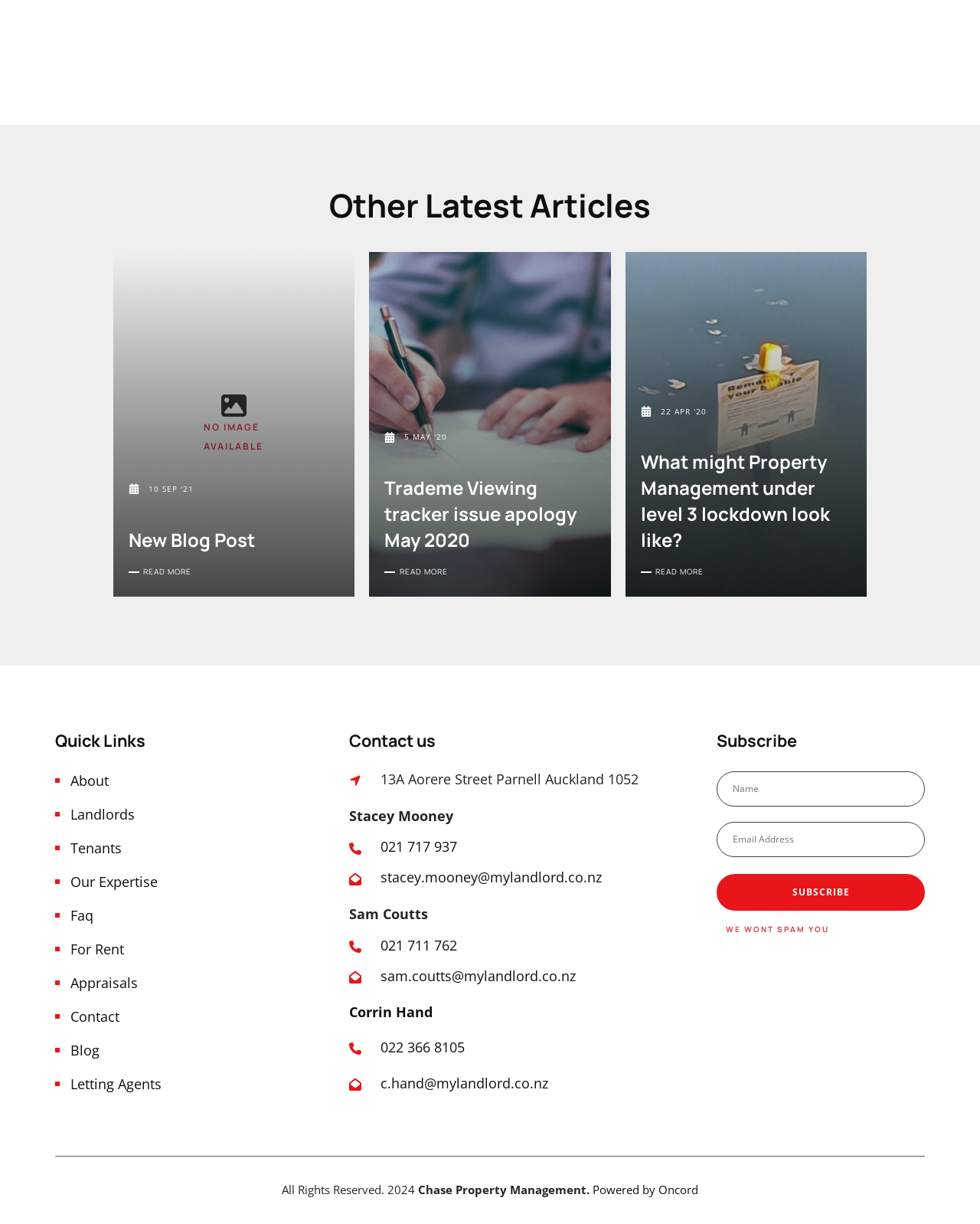Please give the bounding box coordinates of the area that should be clicked to fulfill the following instruction: "Subscribe to the newsletter". The coordinates should be in the format of four float numbers from 0 to 1, i.e., [left, top, right, bottom].

[0.731, 0.63, 0.944, 0.659]